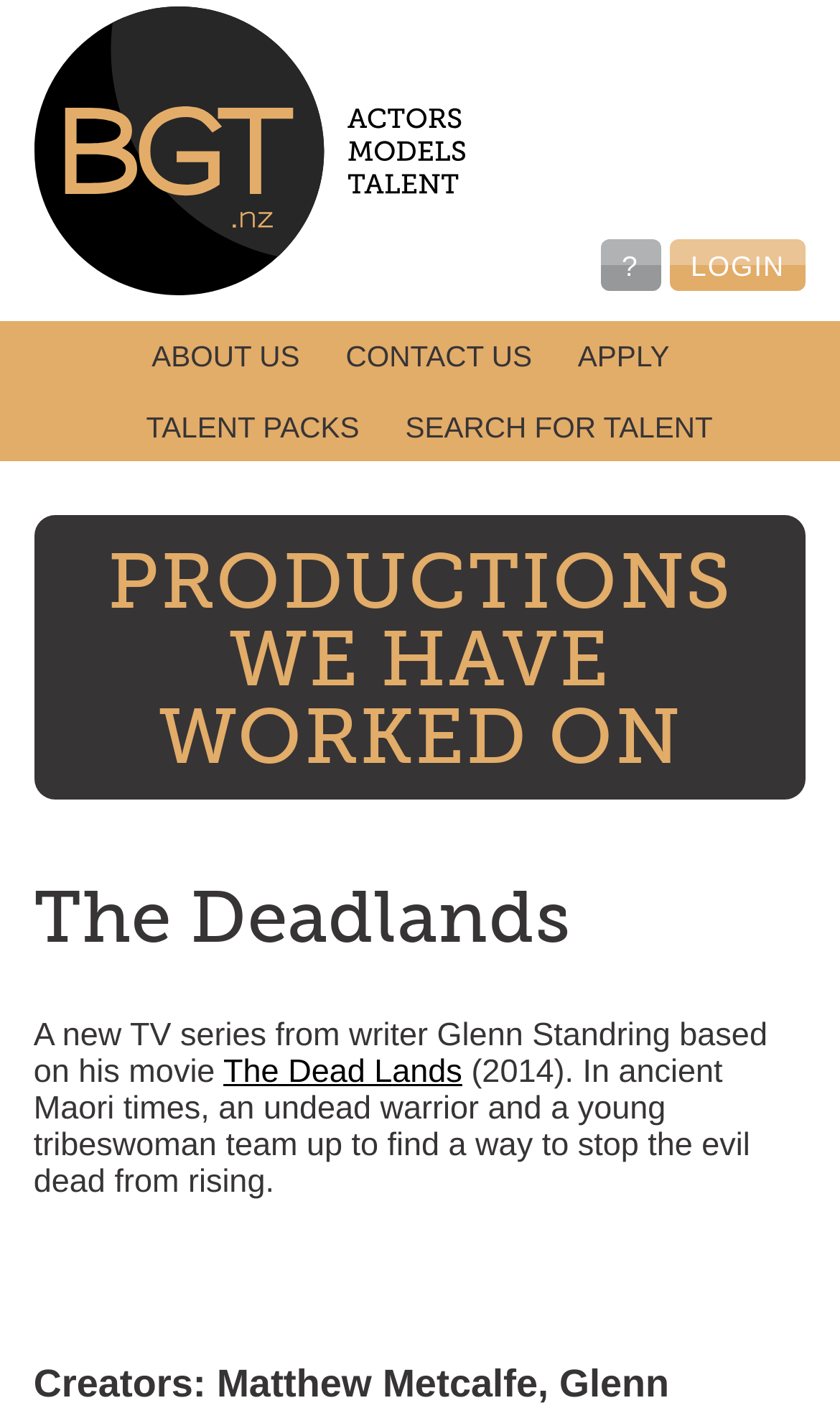Using the webpage screenshot, locate the HTML element that fits the following description and provide its bounding box: "Login".

[0.797, 0.171, 0.96, 0.207]